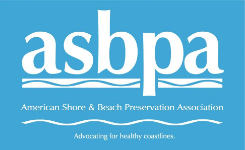Describe every significant element in the image thoroughly.

The image features the logo of the American Shore & Beach Preservation Association (ASBPA). Set against a vibrant blue background, the prominent lowercase lettering "asbpa" is displayed in white, symbolizing the organization's commitment to coastal conservation. Below the main text, the full name "American Shore & Beach Preservation Association" is clearly visible, along with the slogan "Advocating for healthy coastlines." This logo represents the ASBPA's mission to preserve and protect beach and shoreline environments, emphasizing its role in advocating for sustainable practices and policies related to coastal management.